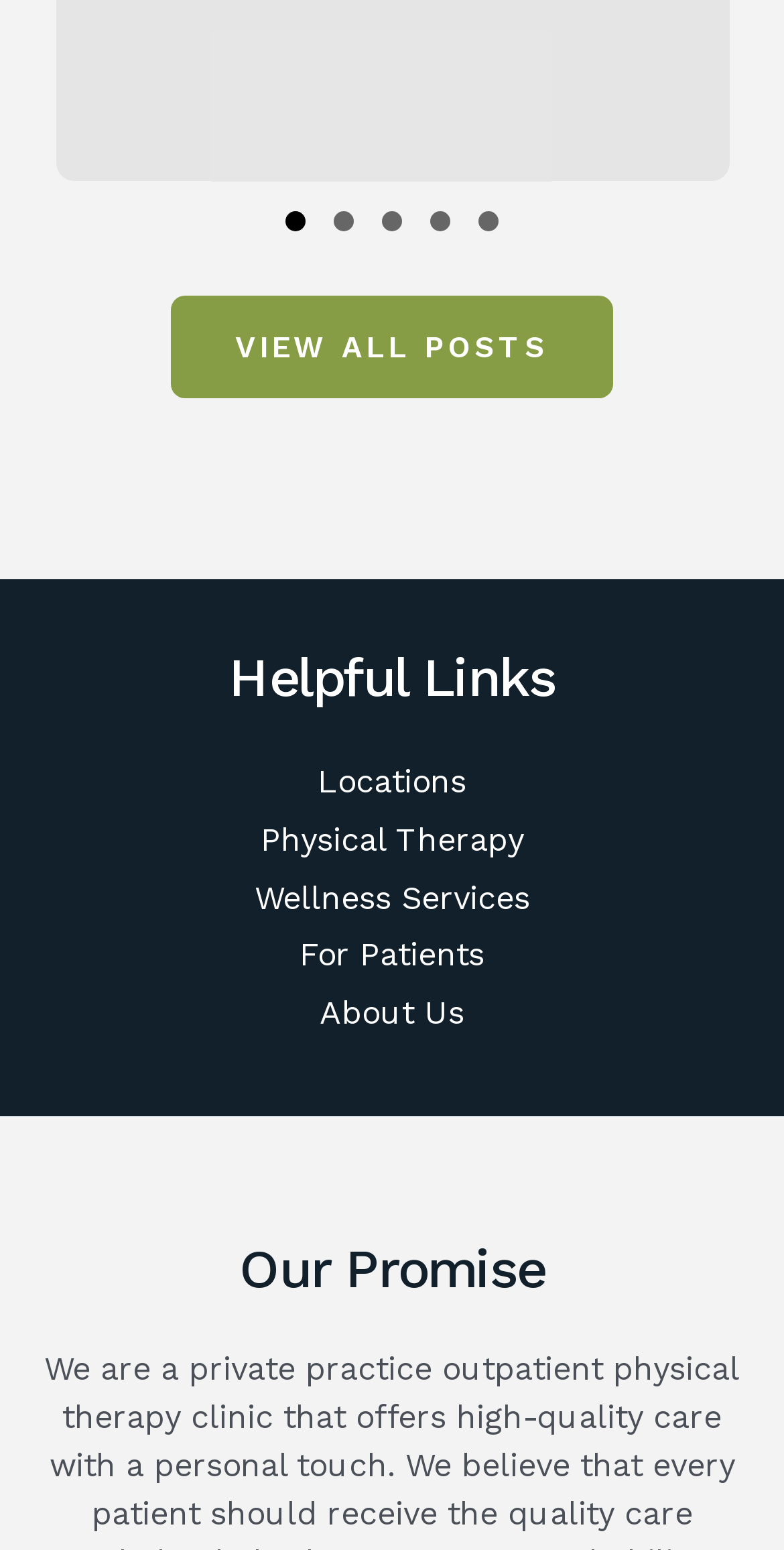What is the clinic's approach to patient care?
Please answer the question with a single word or phrase, referencing the image.

Personal touch